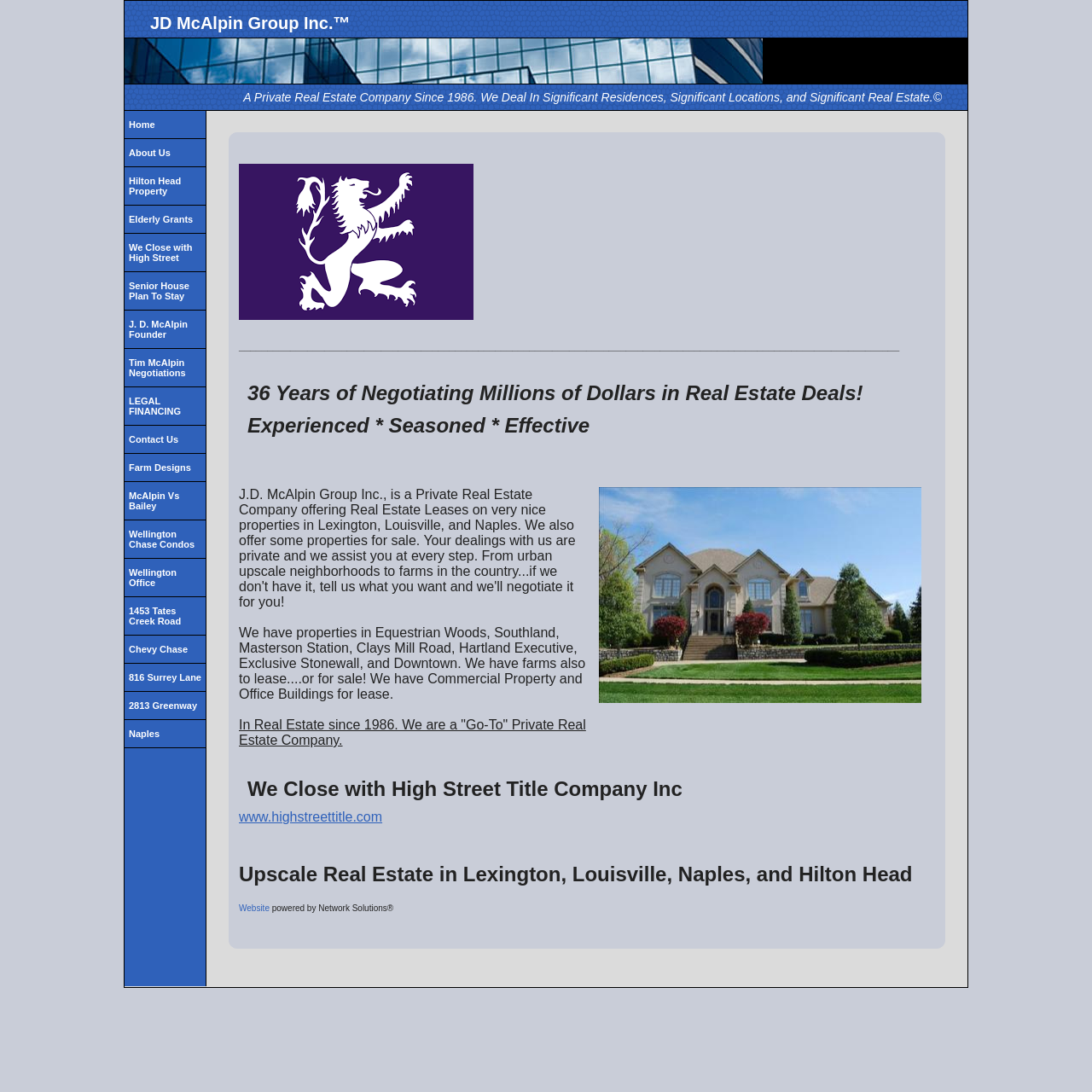Please provide the bounding box coordinates in the format (top-left x, top-left y, bottom-right x, bottom-right y). Remember, all values are floating point numbers between 0 and 1. What is the bounding box coordinate of the region described as: Wellington Office

[0.114, 0.511, 0.188, 0.546]